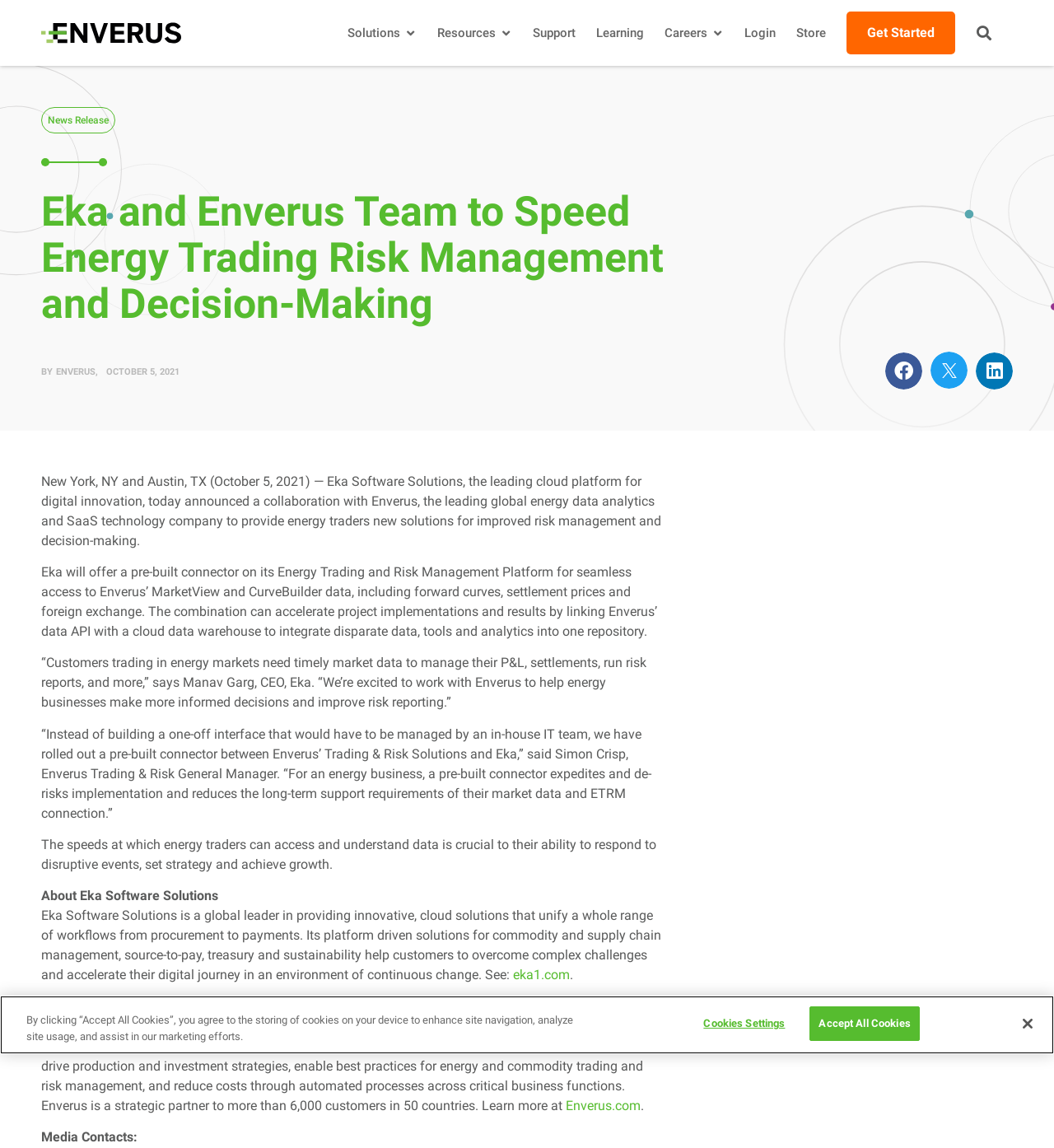Answer the question below in one word or phrase:
What is the name of the CEO of Eka?

Manav Garg